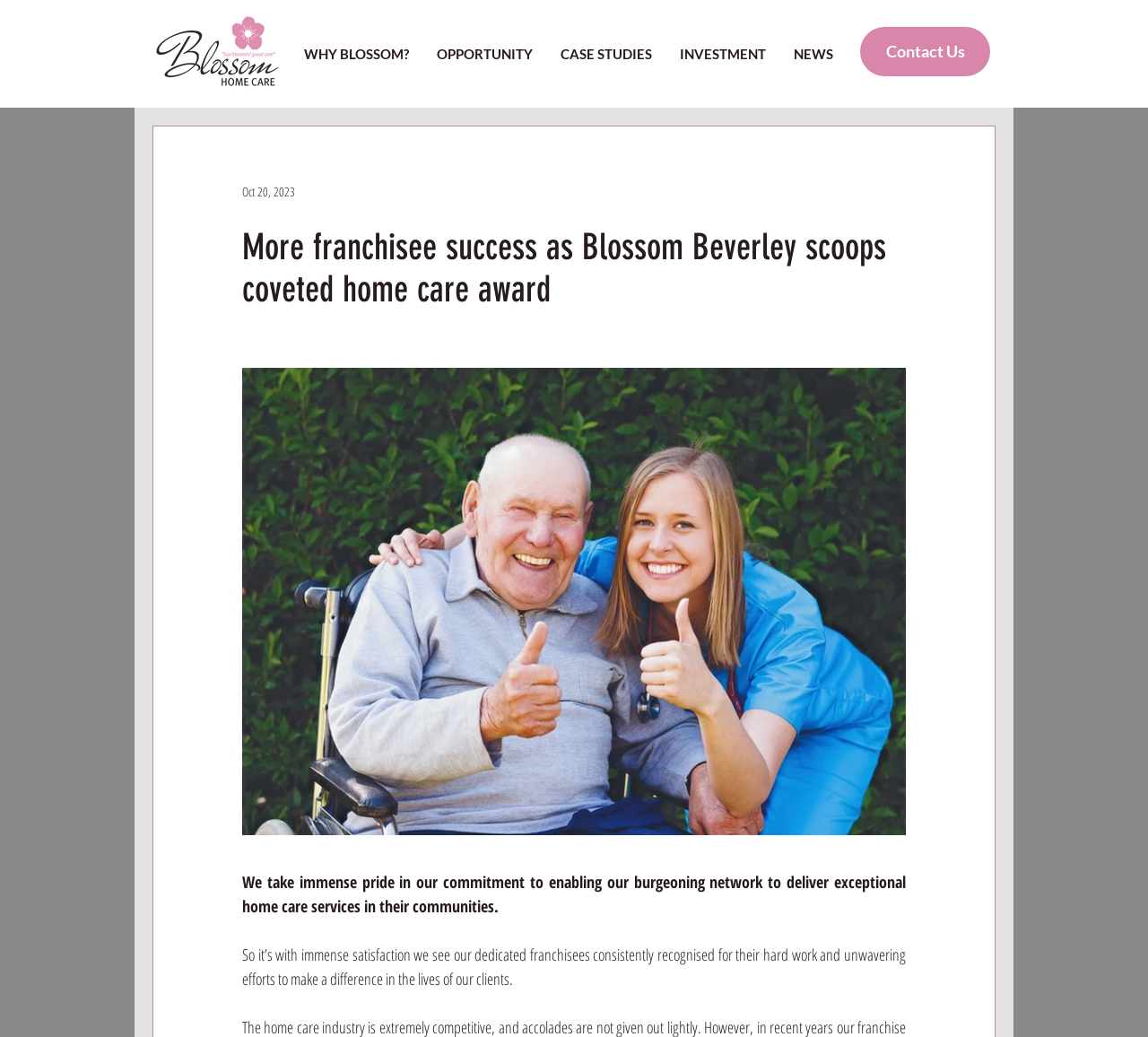Produce an extensive caption that describes everything on the webpage.

The webpage appears to be a news article or a blog post from a company called Blossom, which provides home care services. At the top left corner, there is a logo of Blossom, which is an image with a strapline. 

Below the logo, there is a navigation menu with five links: "WHY BLOSSOM?", "OPPORTUNITY", "CASE STUDIES", "INVESTMENT", and "NEWS". These links are aligned horizontally and take up a significant portion of the top section of the page.

To the right of the navigation menu, there is a "Contact Us" button. Below the navigation menu, there is a heading that reads "More franchisee success as Blossom Beverley scoops coveted home care award". 

Under the heading, there is a button, but its purpose is unclear. Below the button, there are two paragraphs of text. The first paragraph describes the company's commitment to enabling its network to deliver exceptional home care services. The second paragraph expresses satisfaction with the recognition of dedicated franchisees for their hard work and efforts to make a difference in the lives of clients.